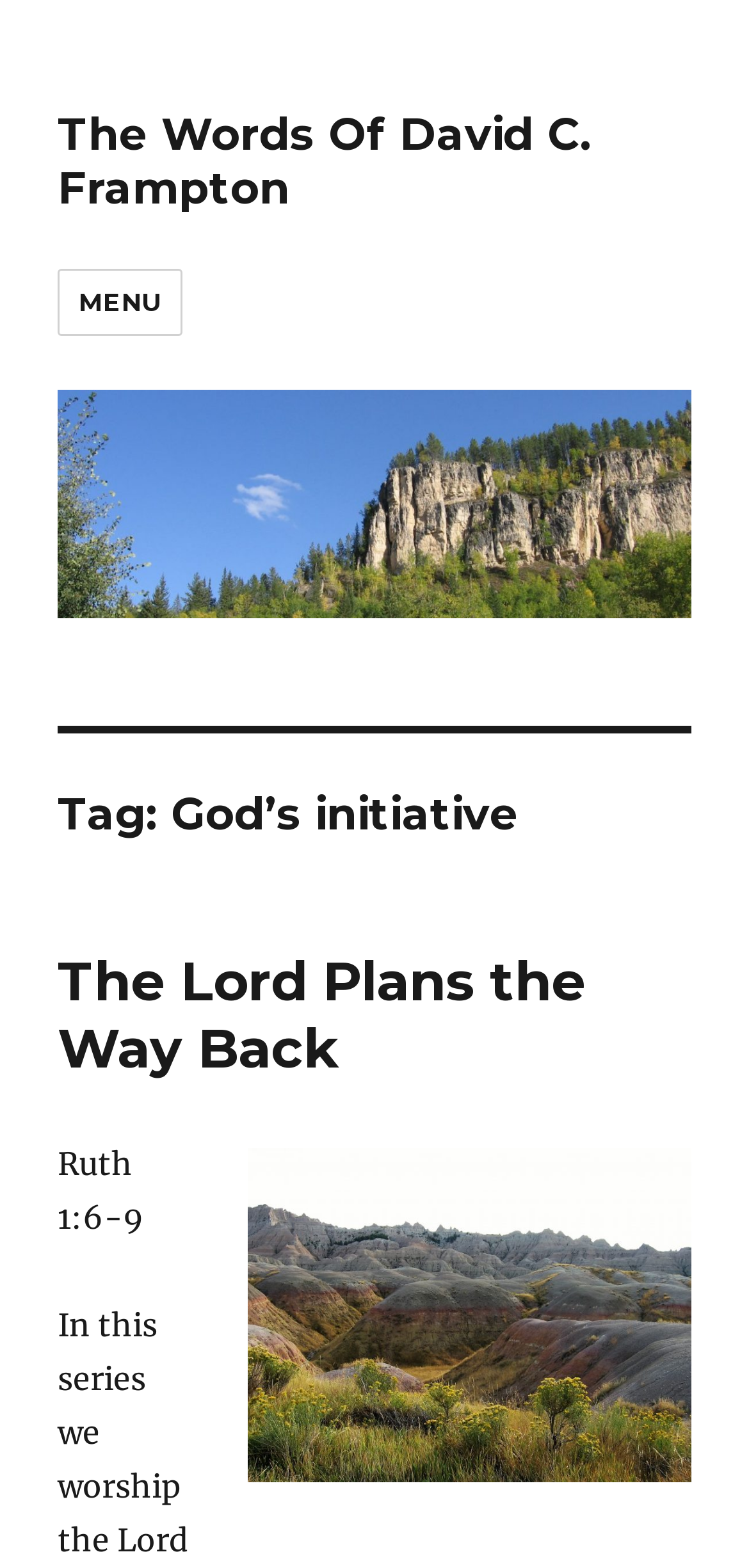What is the name of the button at the top?
Based on the visual, give a brief answer using one word or a short phrase.

MENU